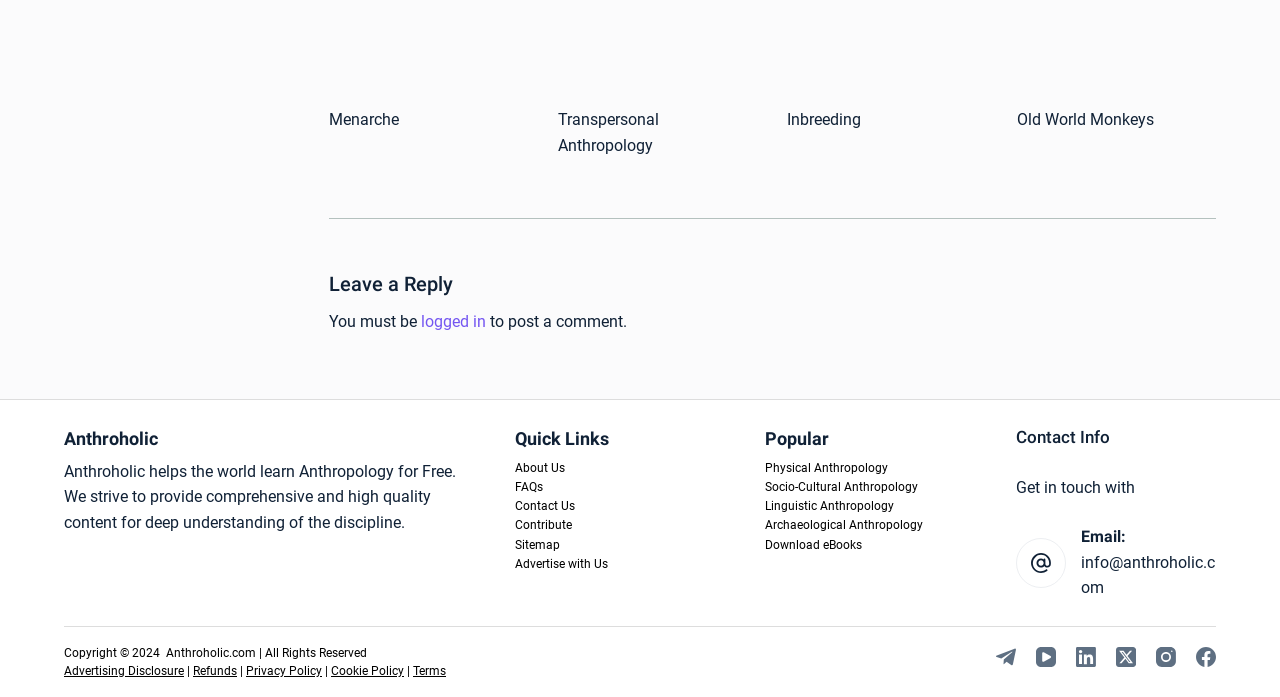Specify the bounding box coordinates of the region I need to click to perform the following instruction: "Leave a reply". The coordinates must be four float numbers in the range of 0 to 1, i.e., [left, top, right, bottom].

[0.257, 0.387, 0.95, 0.43]